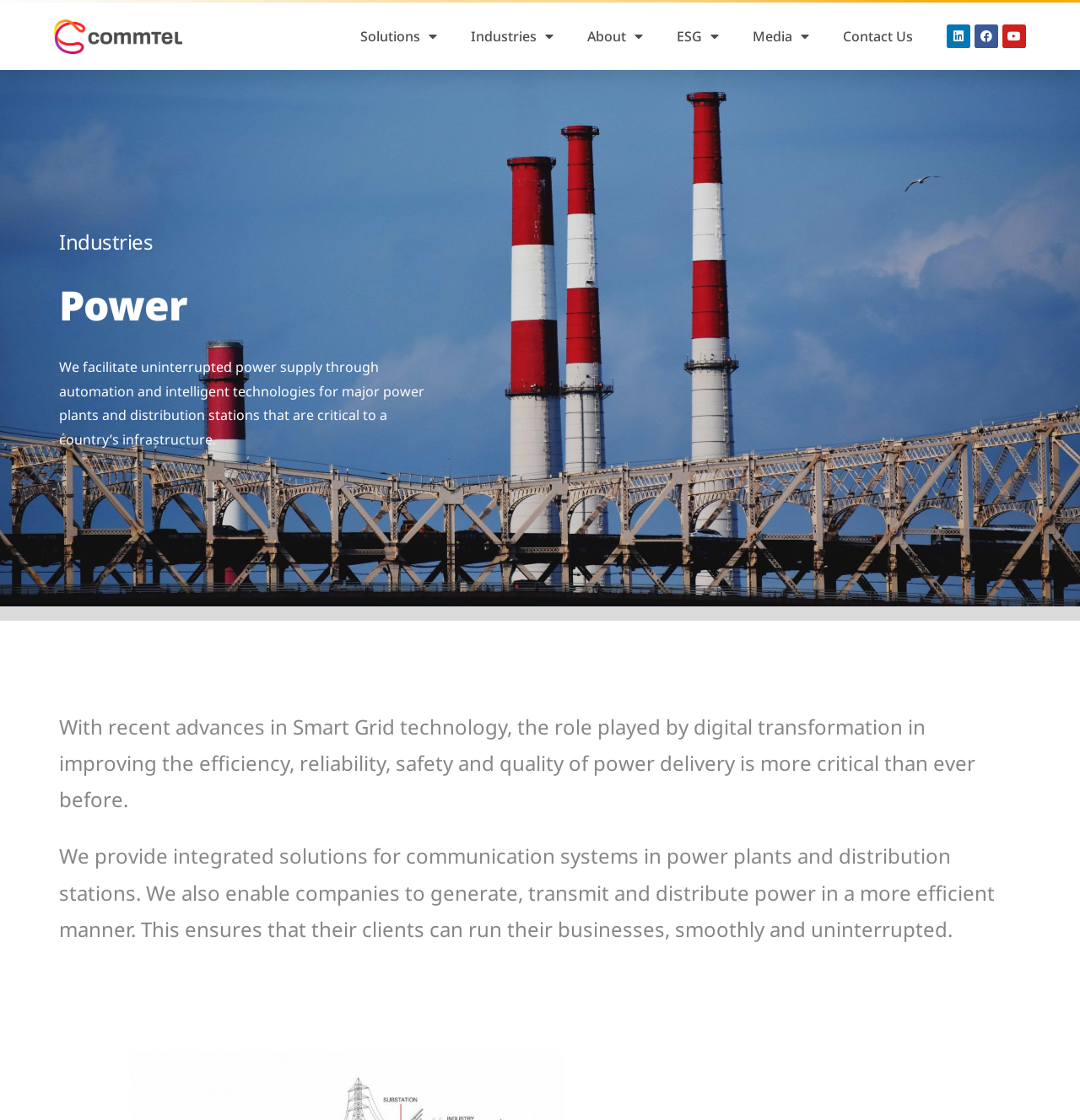Please locate the bounding box coordinates of the region I need to click to follow this instruction: "Contact Us".

[0.765, 0.015, 0.861, 0.05]